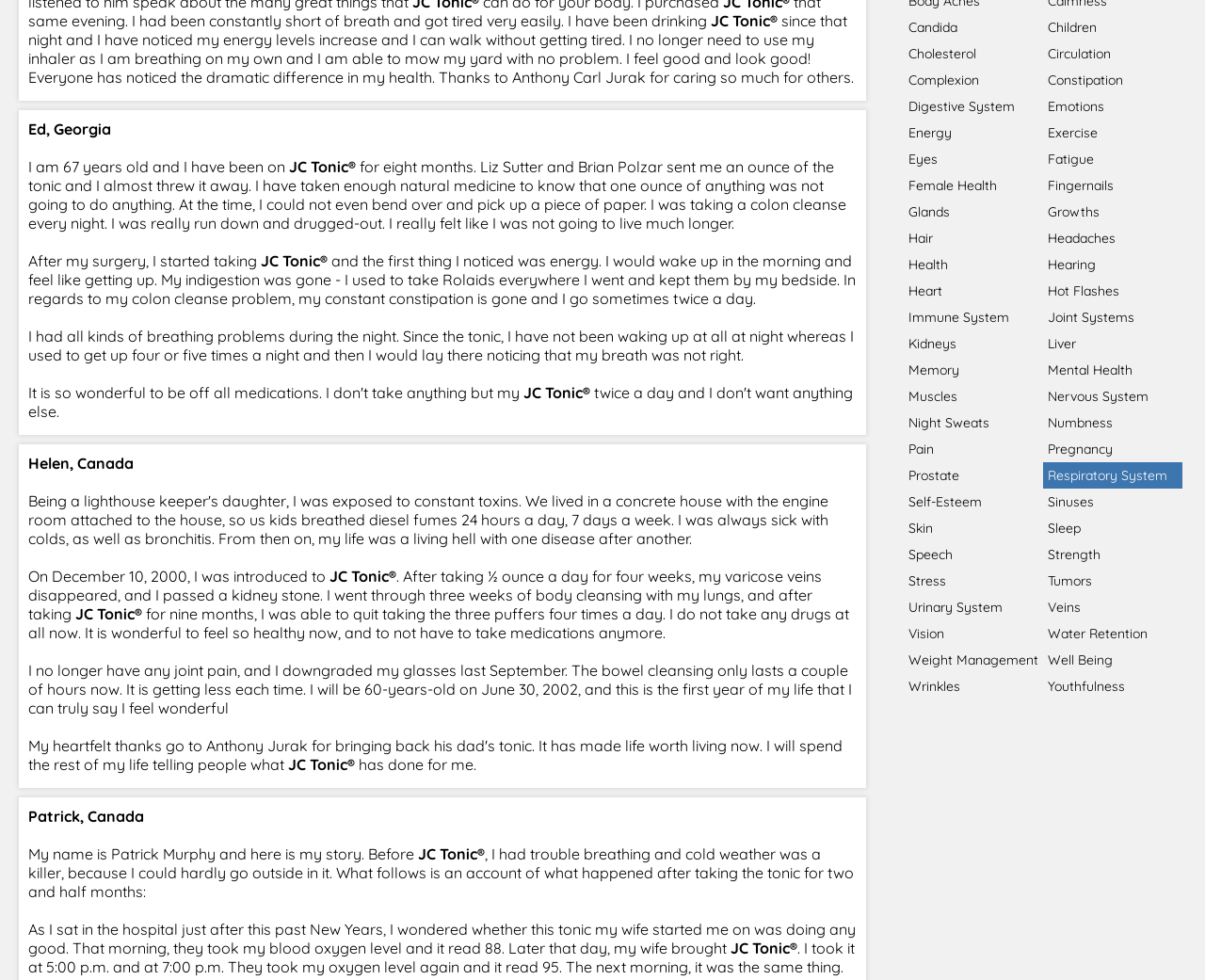Given the element description Female Health, specify the bounding box coordinates of the corresponding UI element in the format (top-left x, top-left y, bottom-right x, bottom-right y). All values must be between 0 and 1.

[0.75, 0.175, 0.866, 0.202]